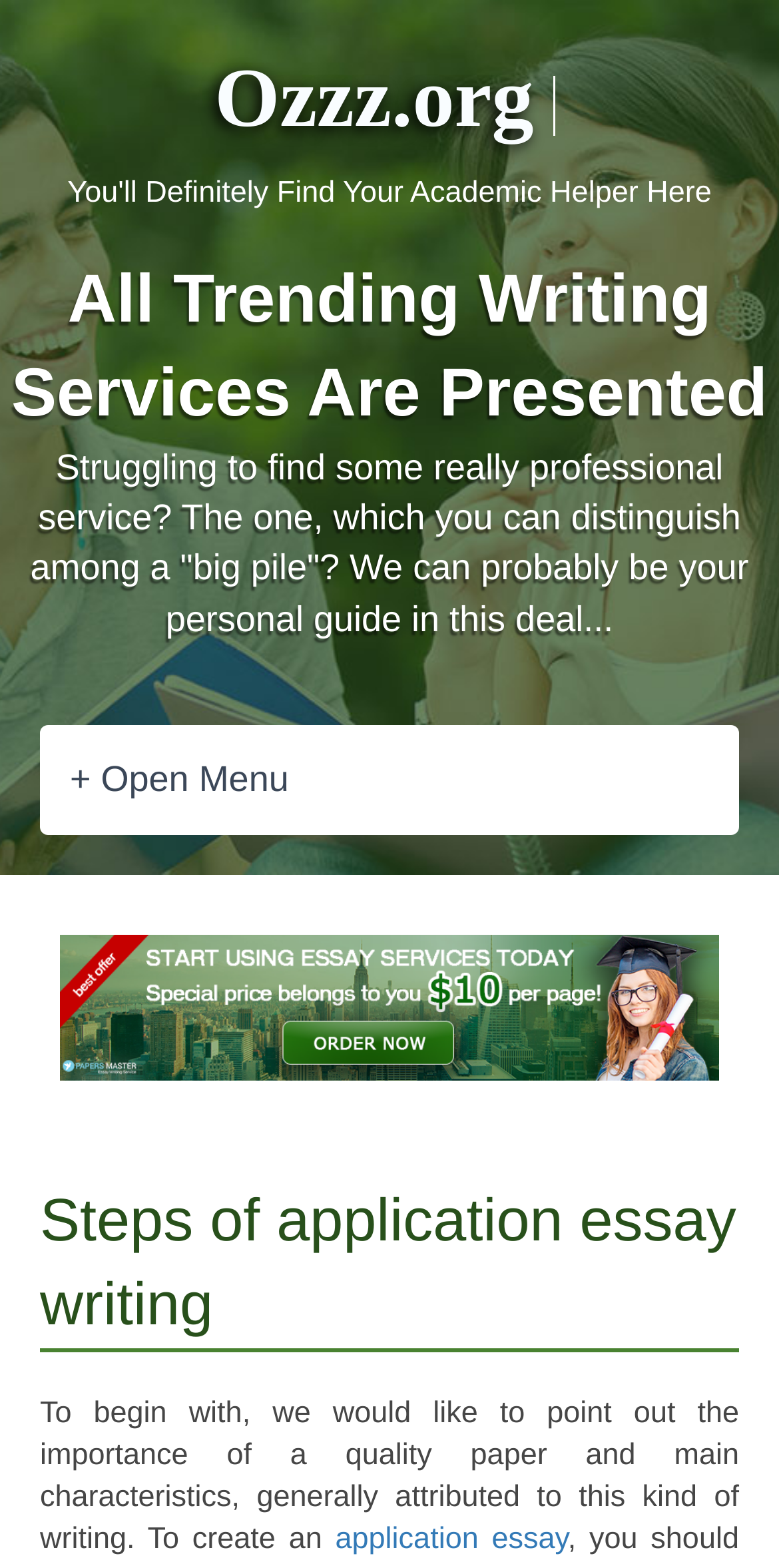Describe all significant elements and features of the webpage.

The webpage is about the application process, specifically focusing on admission essay essentials. At the top, there is a link to "Ozzz.org" positioned slightly to the right of the center. Below this link, there is a complementary section that spans the entire width of the page, containing a header that reads "All Trending Writing Services Are Presented". 

Underneath this section, there is a block of text that occupies most of the page's width, stating "Struggling to find some really professional service? The one, which you can distinguish among a "big pile"? We can probably be your personal guide in this deal...". 

To the right of this text, there is a button labeled "+ Open Menu". Further down, there is a link that takes up a significant portion of the page's width, accompanied by an image. Above this link, there is a header that reads "Steps of application essay writing". 

Below this header, there is a paragraph of text that discusses the importance of a quality paper and the characteristics of application essay writing. Within this paragraph, there is a link to "application essay" positioned near the bottom right corner of the page.